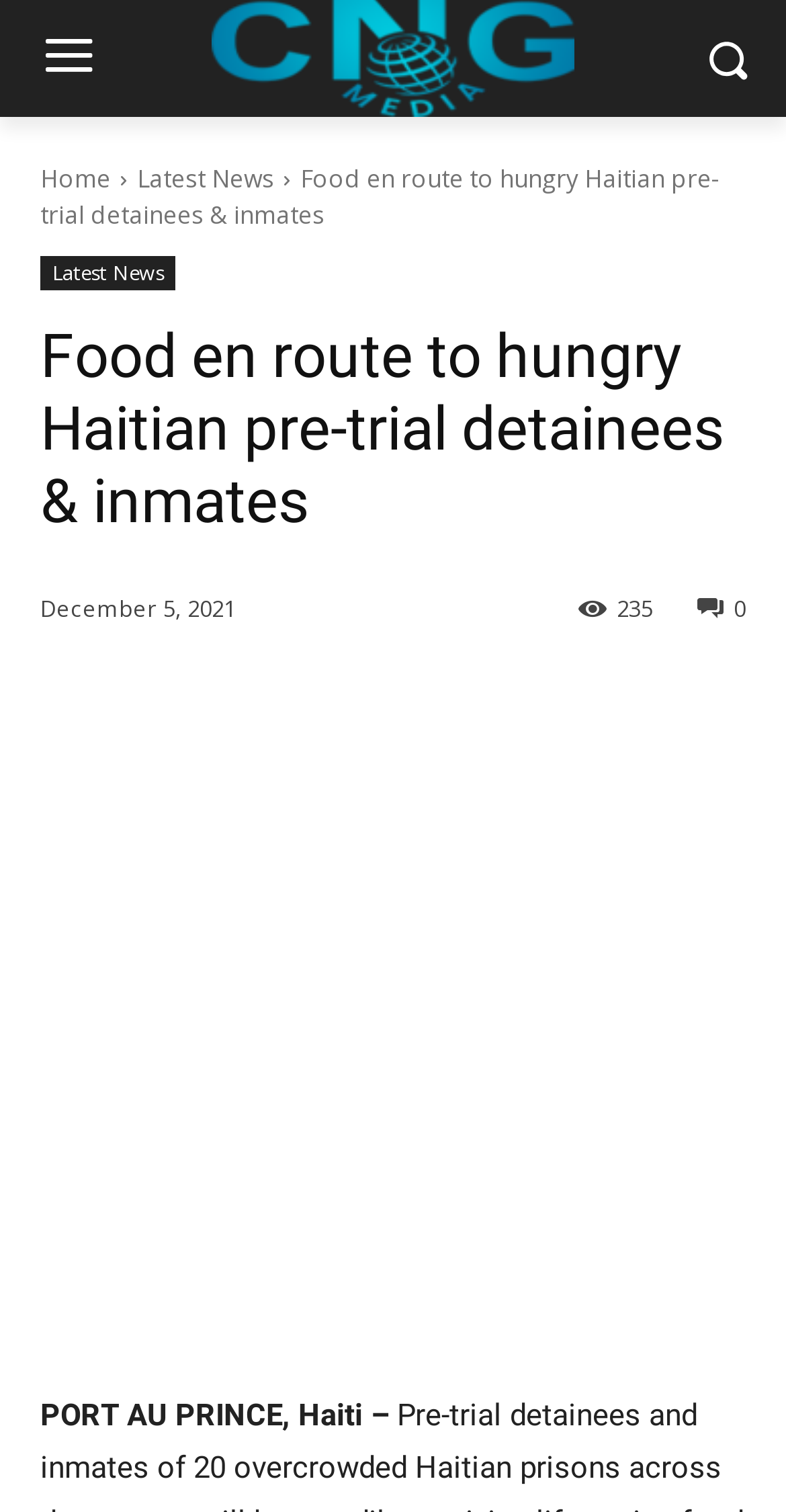Respond with a single word or phrase to the following question:
What type of image is at the top of the webpage?

Unknown